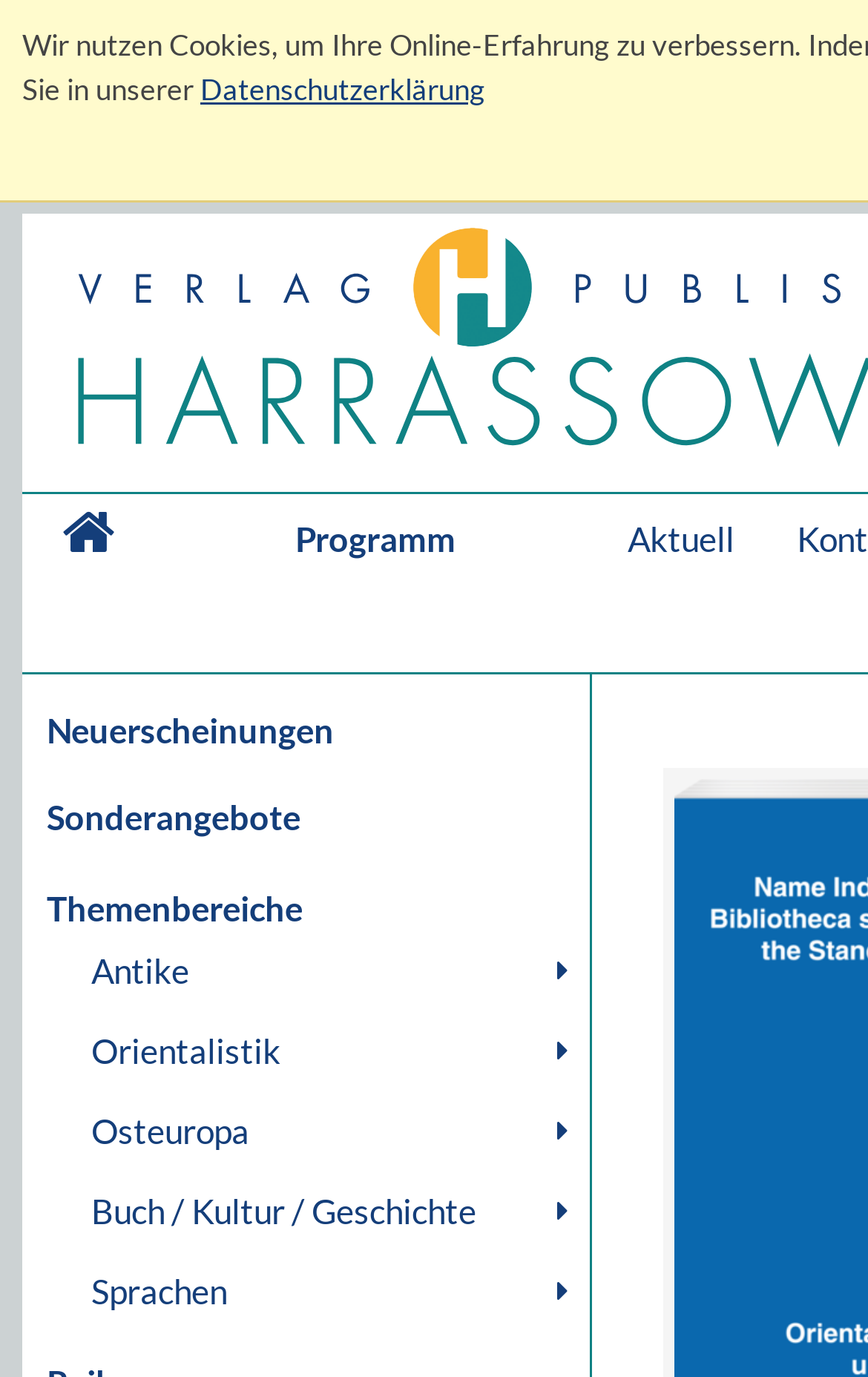Use one word or a short phrase to answer the question provided: 
How many main categories are on the top?

3